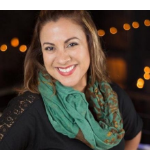Analyze the image and describe all the key elements you observe.

The image features Wanda Lopez, a passionate blogger known for sharing her insights on food, recipes, home décor, and travel. She is depicted wearing a stylish green scarf, smiling against a softly lit background that hints at a warm and inviting atmosphere. Wanda balances her roles as a content editor and mother, contributing to various household brands while also enjoying photography and design. Through her work, she inspires others to embrace a vibrant lifestyle filled with creativity and delicious experiences.